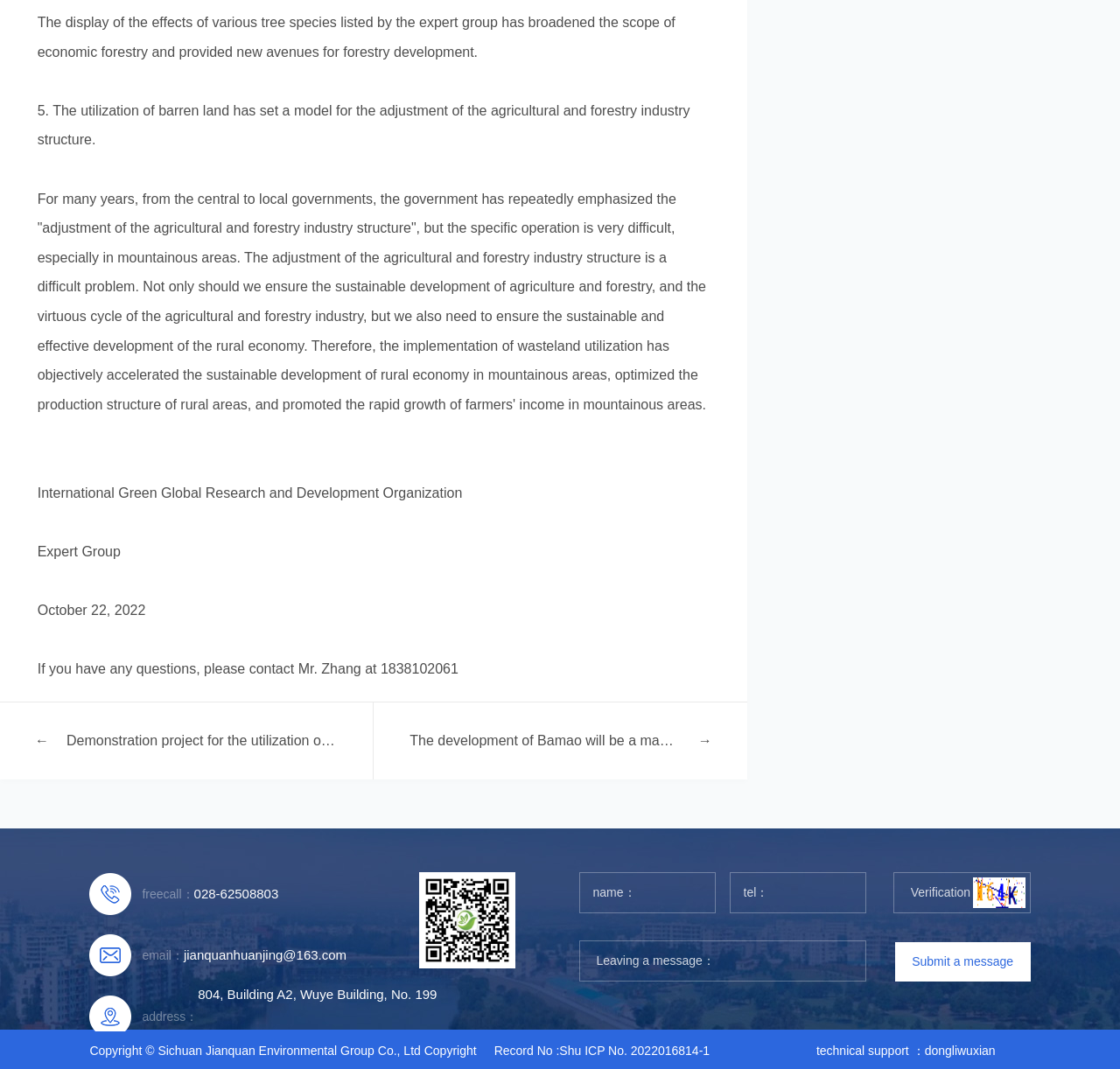Show the bounding box coordinates of the region that should be clicked to follow the instruction: "Scan the QR code."

[0.374, 0.816, 0.46, 0.906]